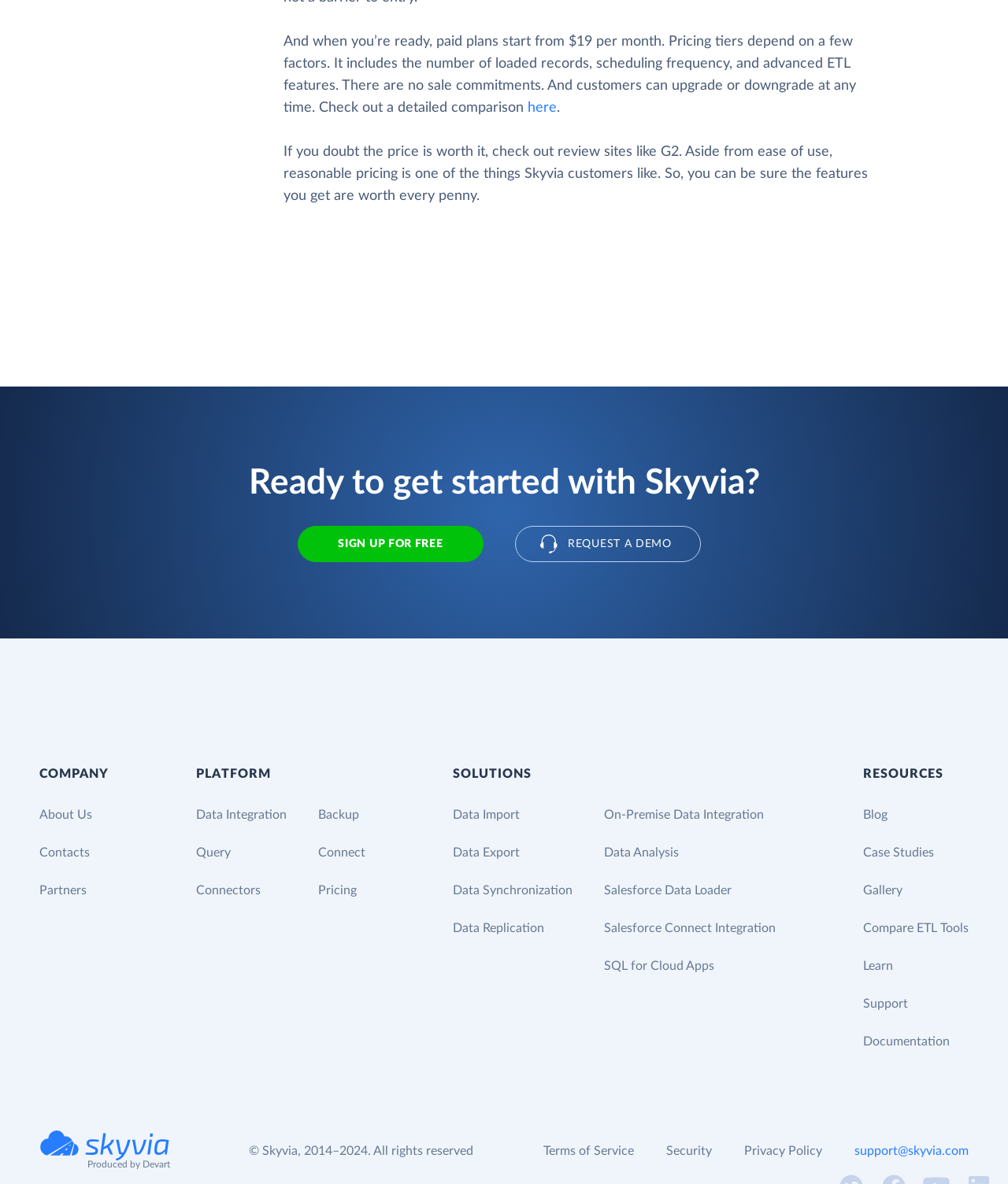Determine the coordinates of the bounding box that should be clicked to complete the instruction: "Contact support". The coordinates should be represented by four float numbers between 0 and 1: [left, top, right, bottom].

[0.848, 0.966, 0.961, 0.977]